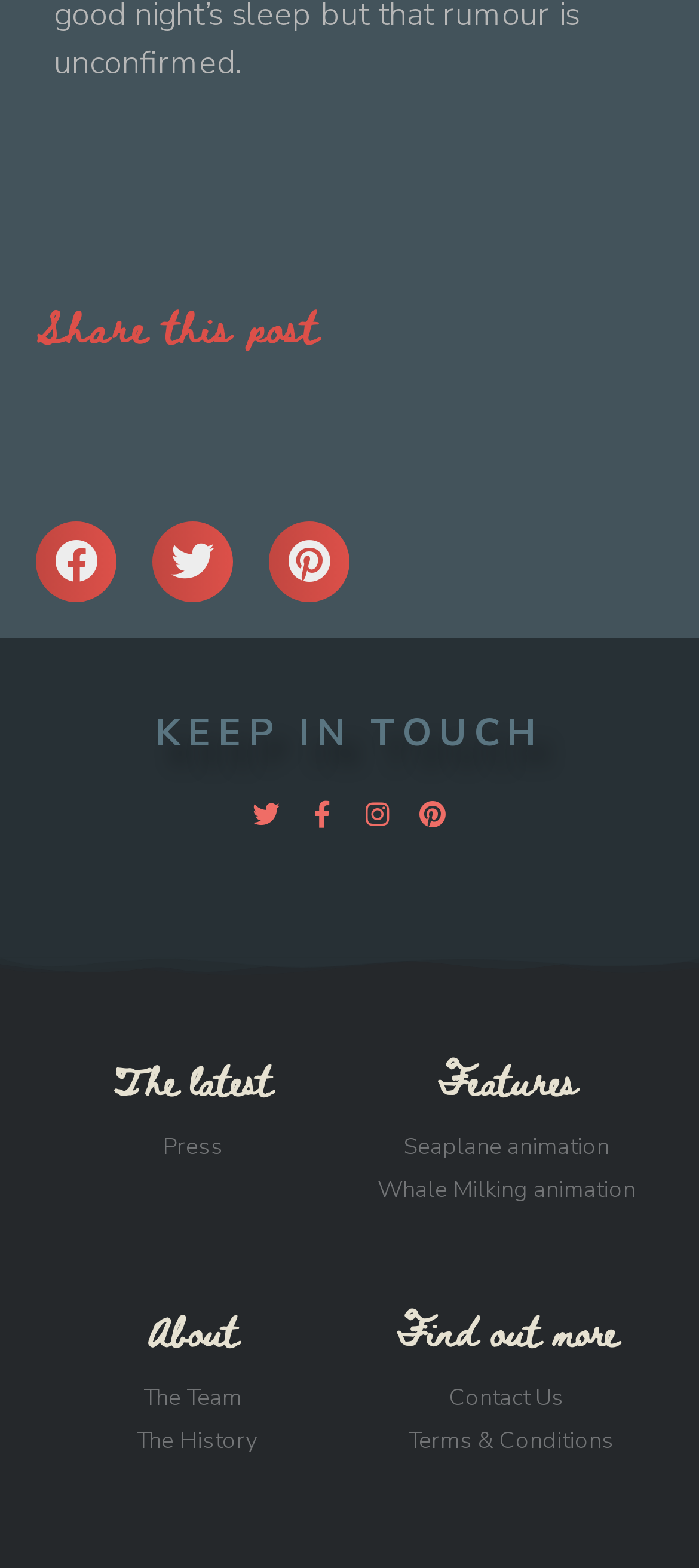Using the image as a reference, answer the following question in as much detail as possible:
How many animation links are available?

I searched for links related to animations and found 'Seaplane animation' and 'Whale Milking animation' links, which are the only two animation links available on the webpage.